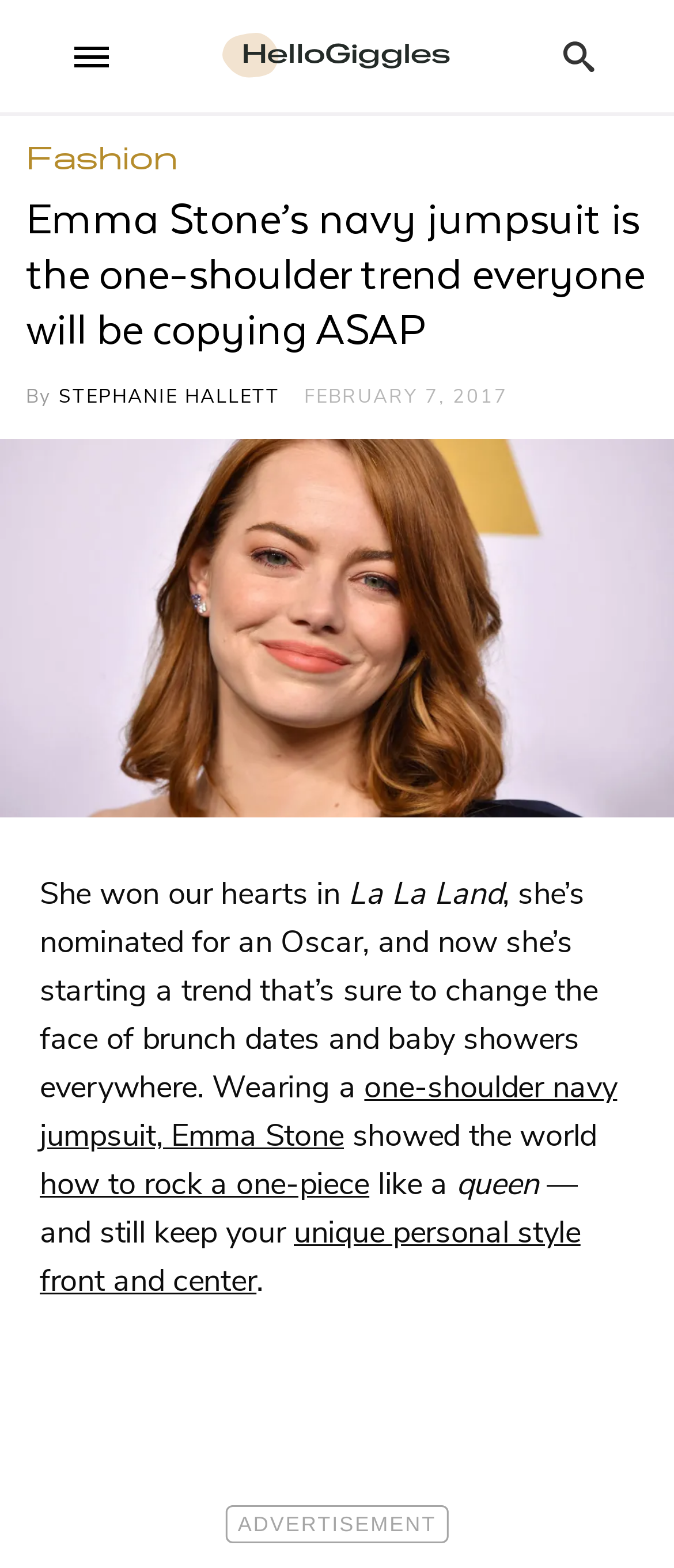Identify the bounding box coordinates for the UI element described as: "Stephanie hallett". The coordinates should be provided as four floats between 0 and 1: [left, top, right, bottom].

[0.087, 0.245, 0.415, 0.263]